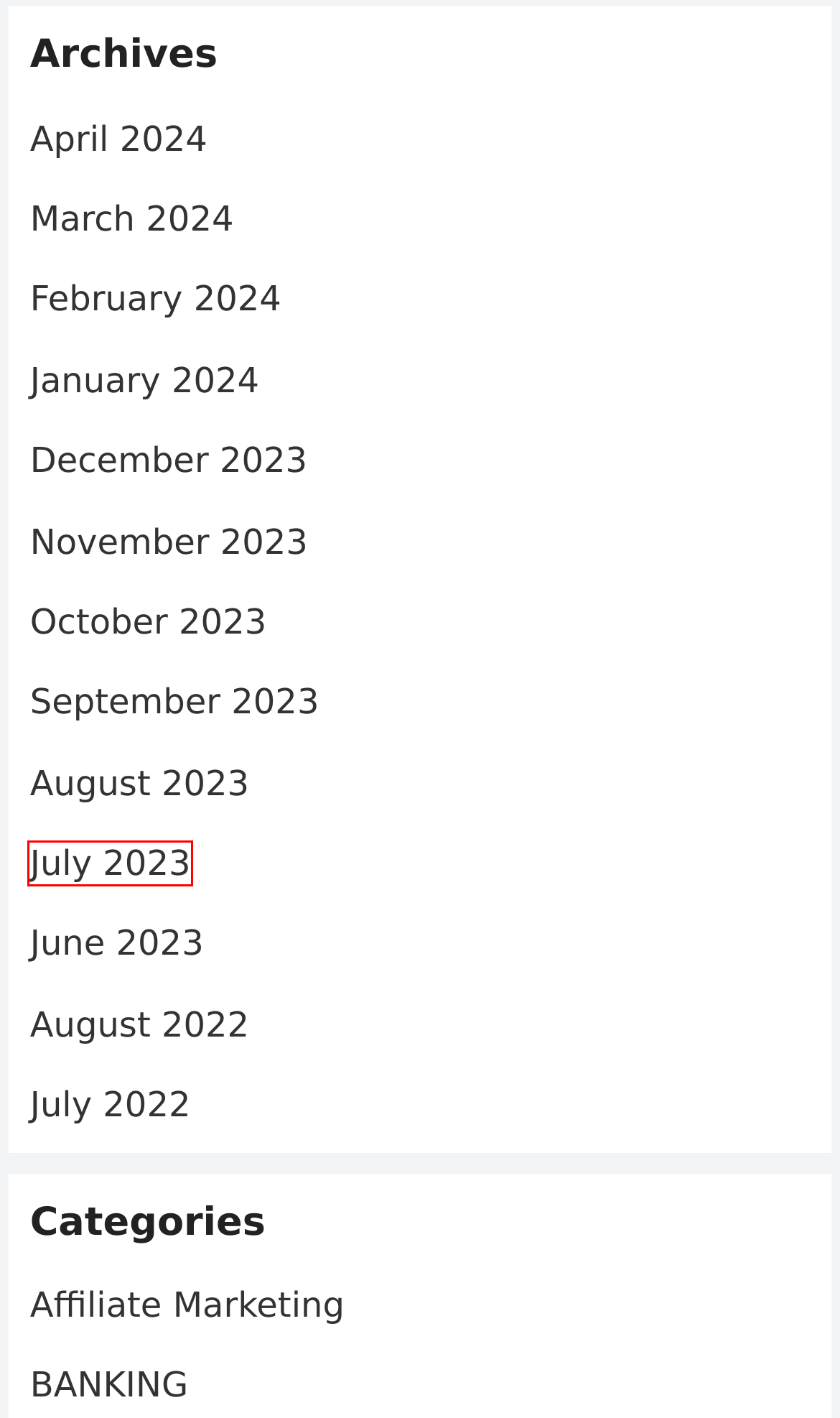Observe the provided screenshot of a webpage that has a red rectangle bounding box. Determine the webpage description that best matches the new webpage after clicking the element inside the red bounding box. Here are the candidates:
A. August 2023 - isolution
B. June 2023 - isolution
C. July 2023 - isolution
D. April 2024 - isolution
E. August 2022 - isolution
F. January 2024 - isolution
G. February 2024 - isolution
H. July 2022 - isolution

C